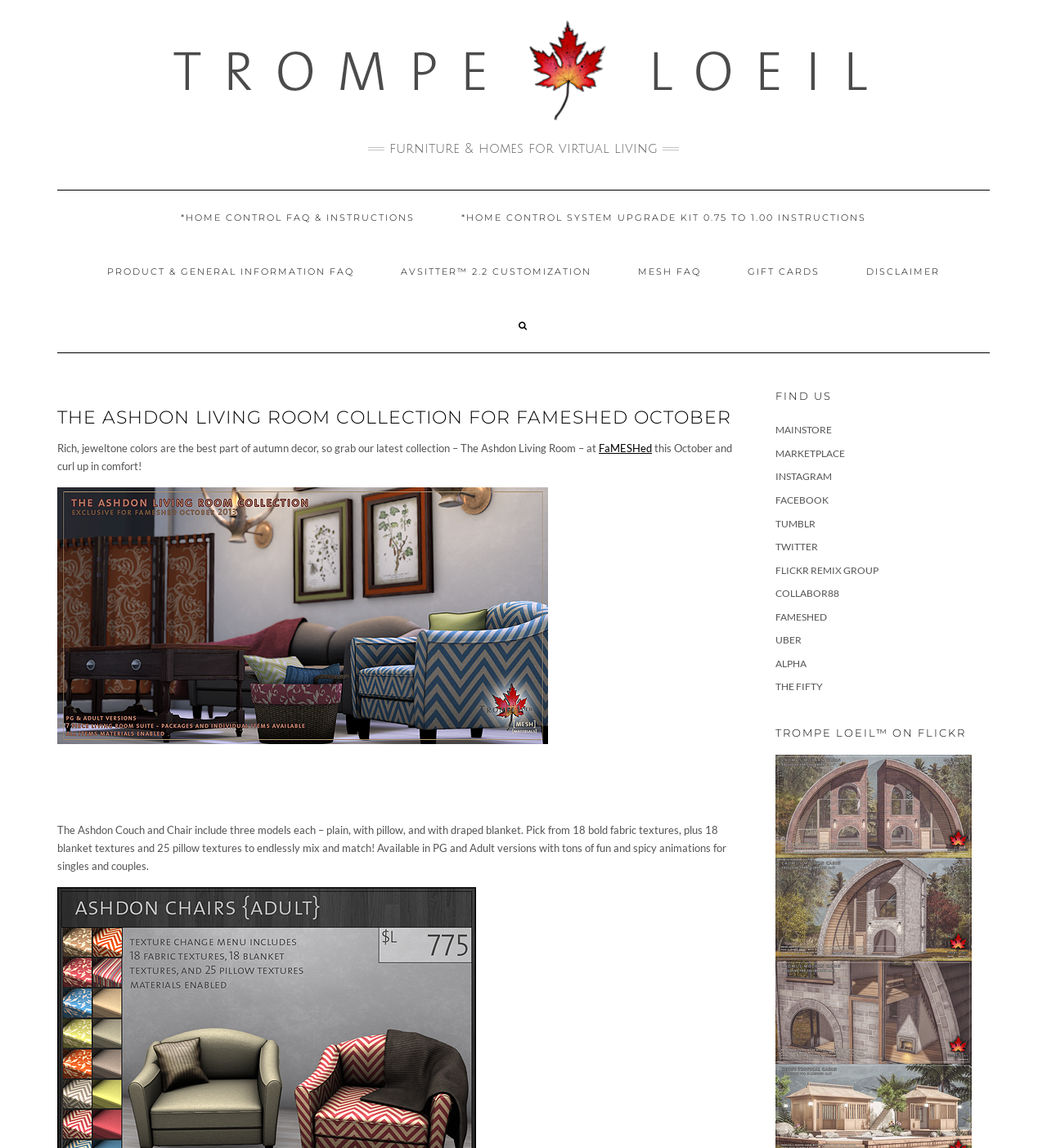Locate the bounding box coordinates of the area you need to click to fulfill this instruction: 'Check out the Trompe Loeil main store'. The coordinates must be in the form of four float numbers ranging from 0 to 1: [left, top, right, bottom].

[0.74, 0.369, 0.794, 0.38]